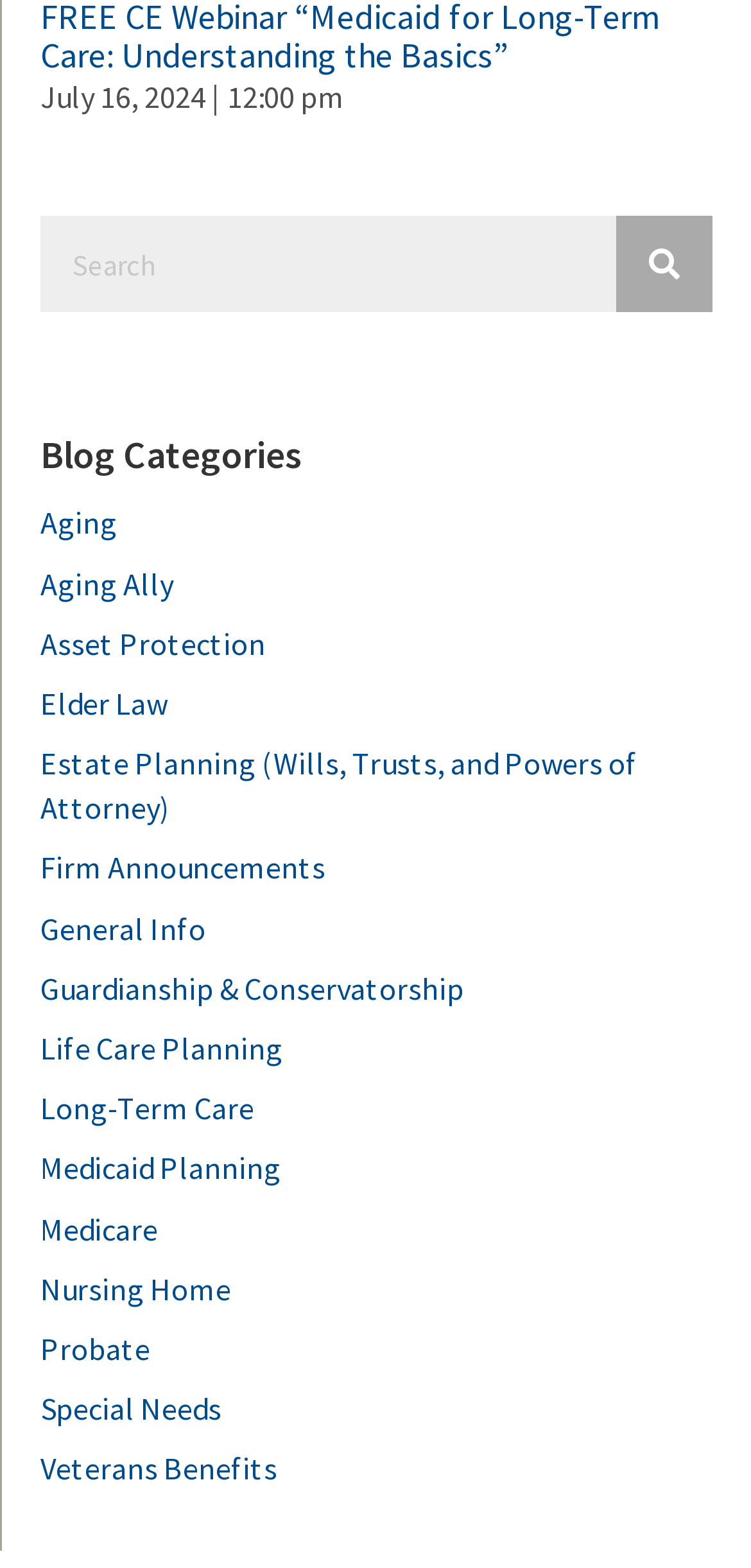Identify the bounding box of the HTML element described here: "parent_node: Search name="s" placeholder="Search" title="Search"". Provide the coordinates as four float numbers between 0 and 1: [left, top, right, bottom].

[0.054, 0.138, 0.821, 0.199]